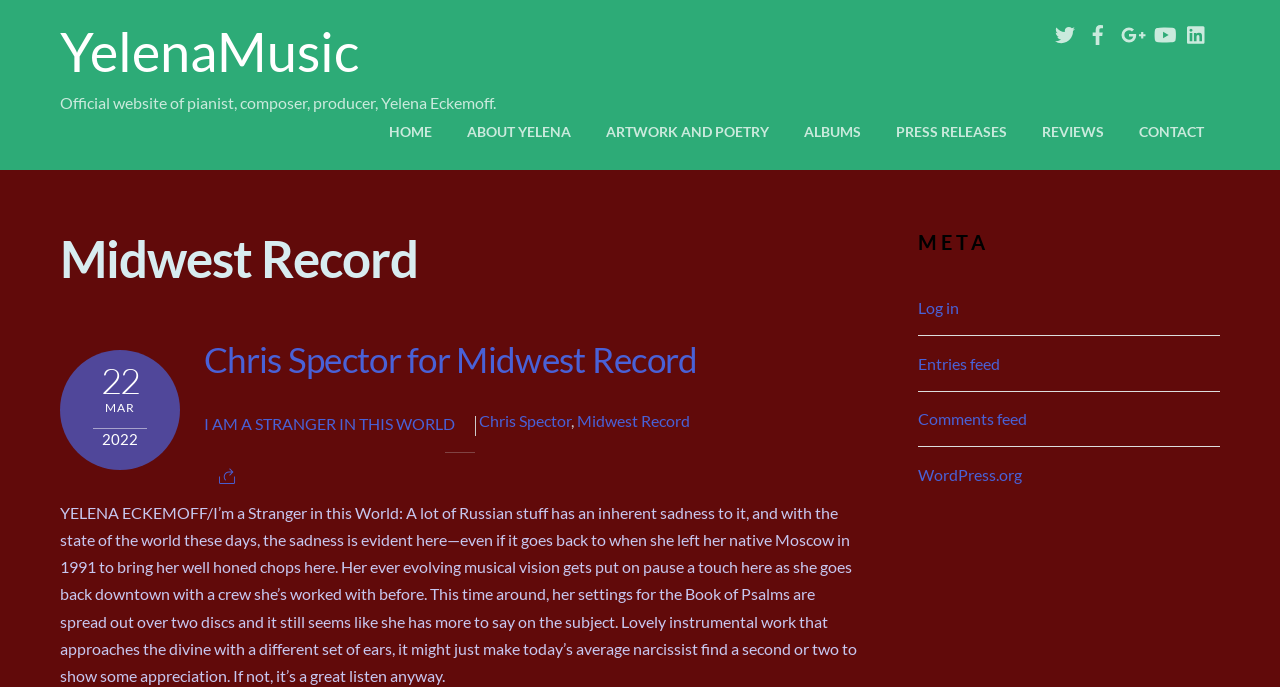Please specify the bounding box coordinates for the clickable region that will help you carry out the instruction: "Check Yelena's Twitter profile".

[0.821, 0.029, 0.843, 0.057]